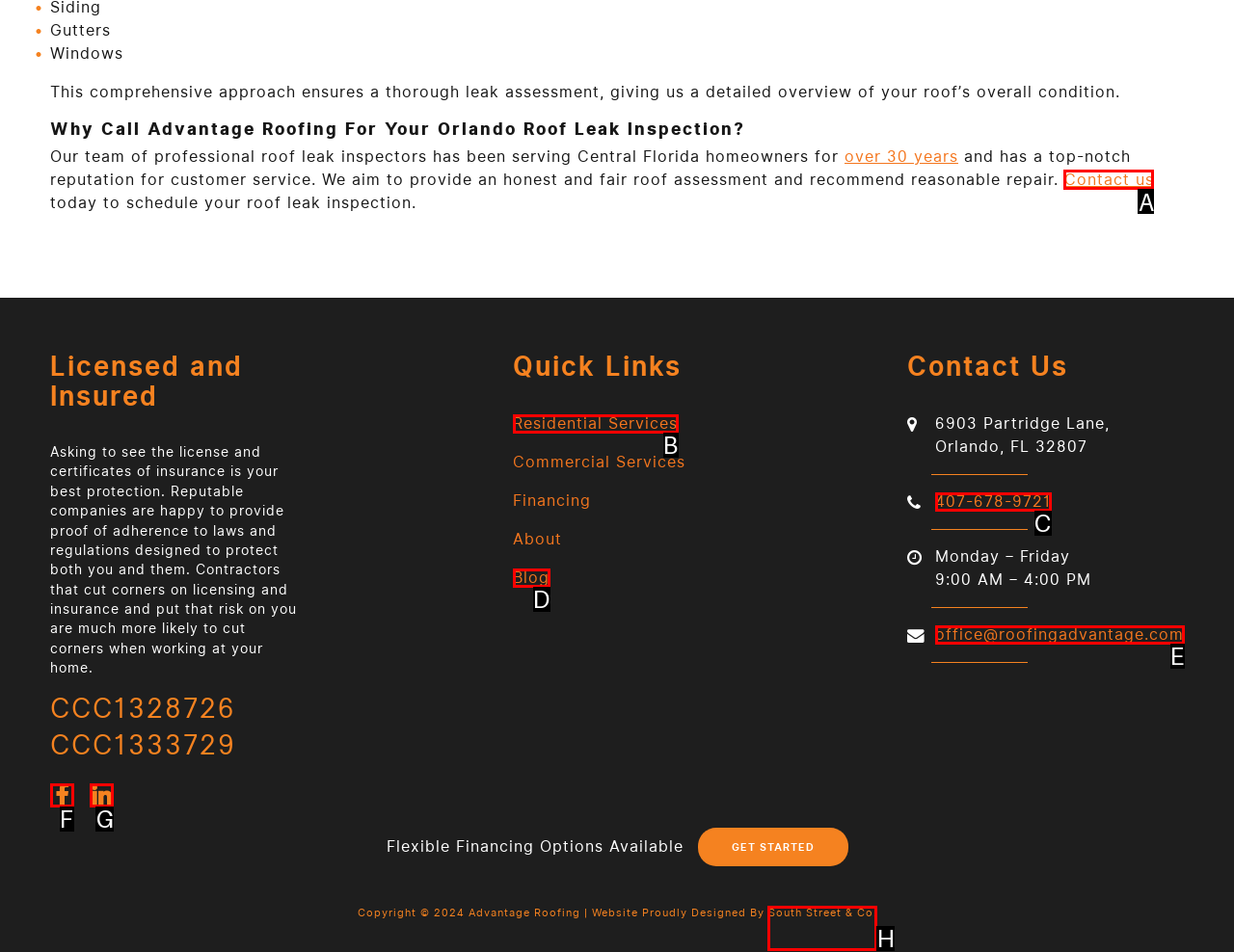Pick the HTML element that should be clicked to execute the task: Click 'Contact us'
Respond with the letter corresponding to the correct choice.

A